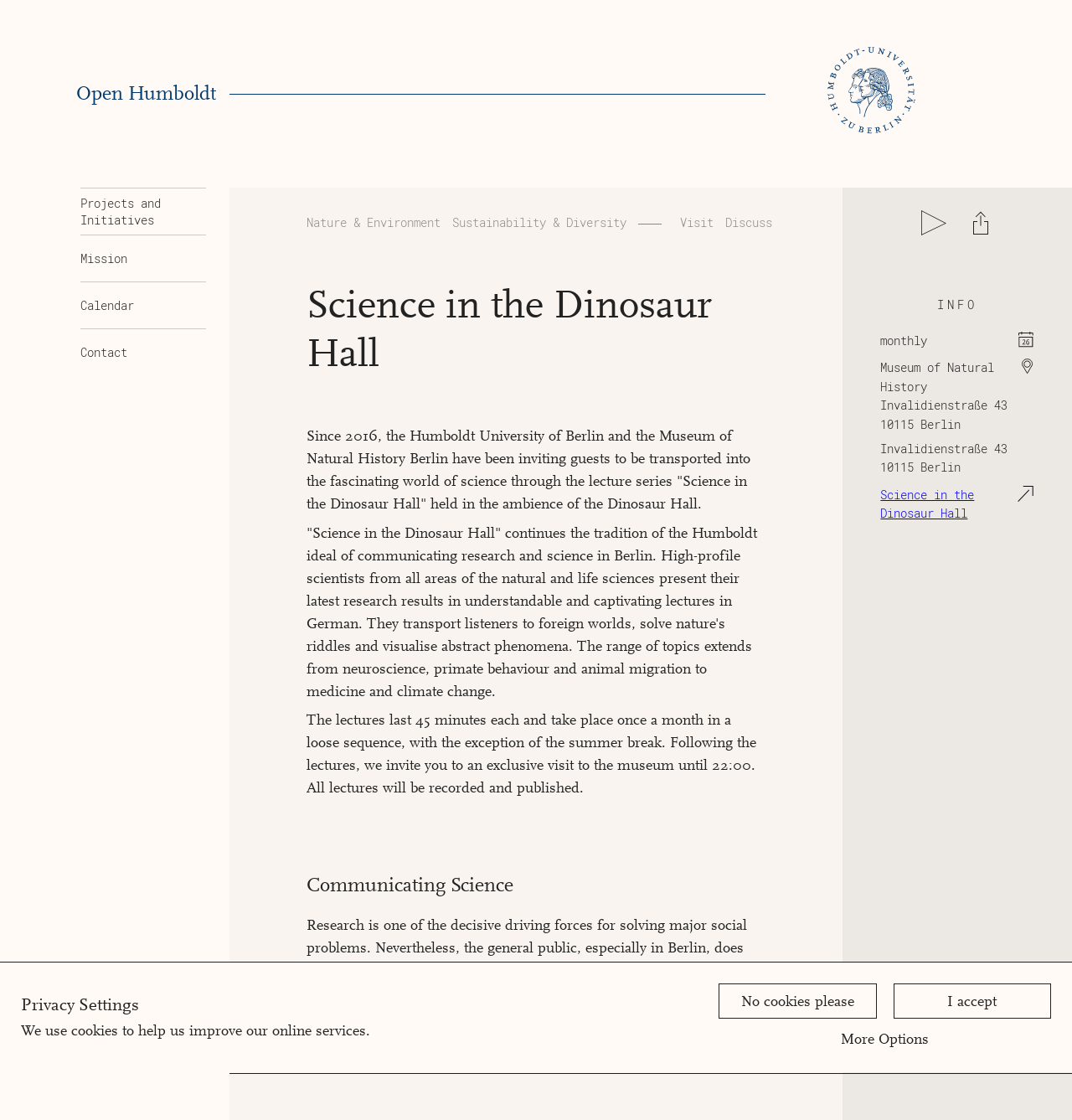Locate the bounding box coordinates of the clickable area needed to fulfill the instruction: "Get more information about the Museum of Natural History".

[0.821, 0.321, 0.928, 0.352]